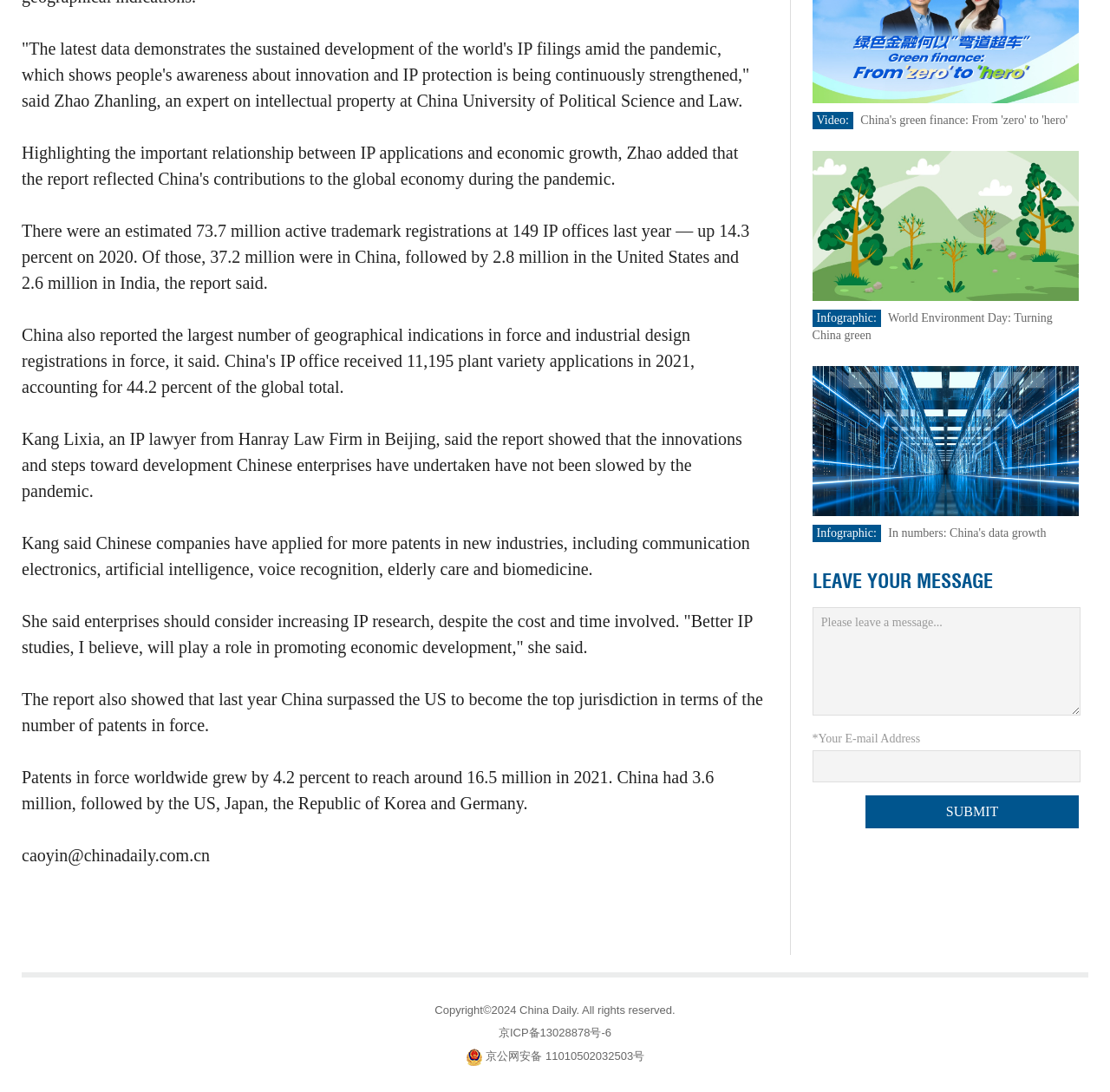What is the purpose of the 'LEAVE YOUR MESSAGE' section?
Refer to the image and give a detailed response to the question.

The 'LEAVE YOUR MESSAGE' section contains a textbox and a submit button, suggesting that it is a comment section where users can leave a message or comment on the article.